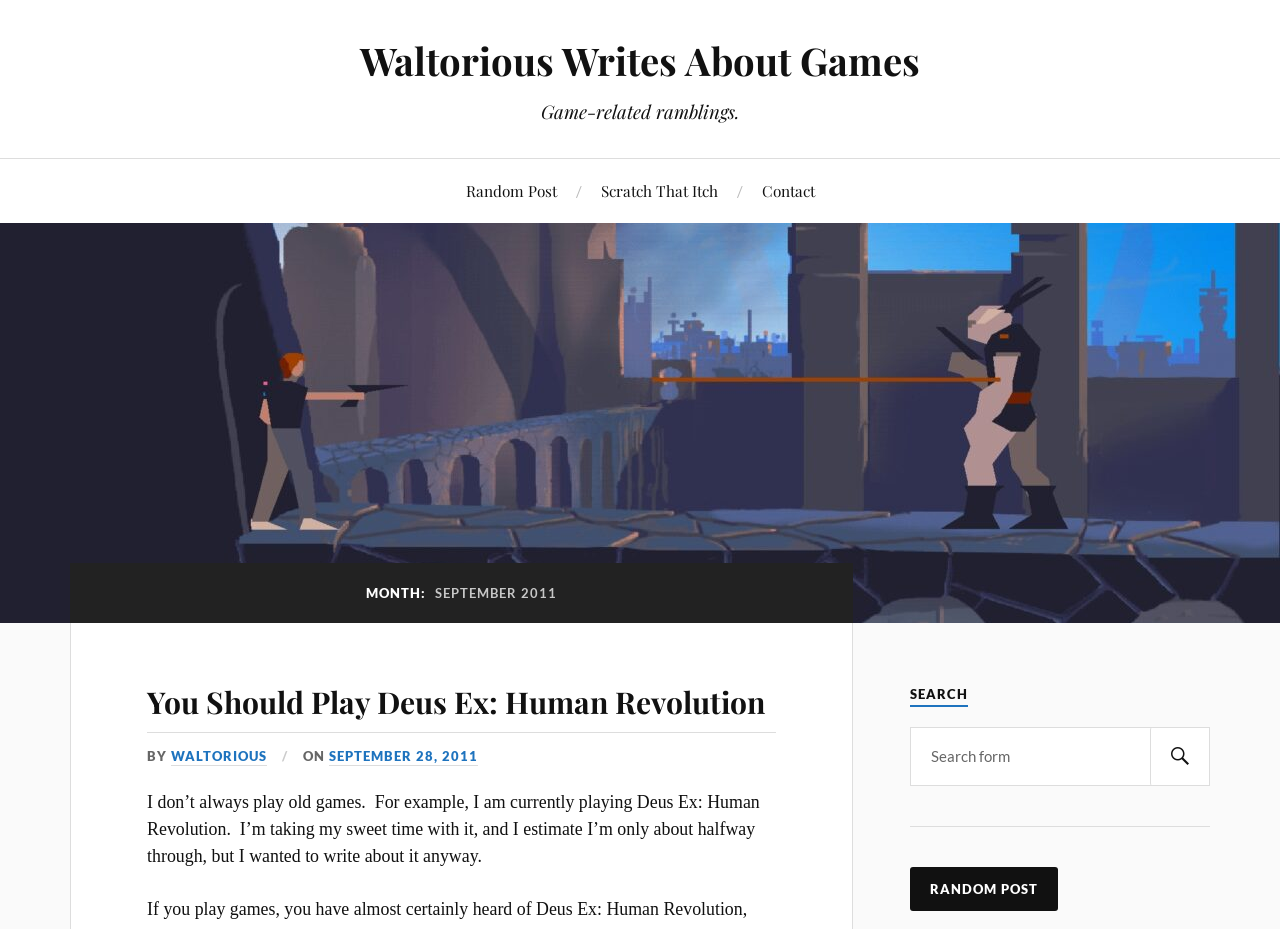Please find the bounding box coordinates of the element's region to be clicked to carry out this instruction: "click on Random Post".

[0.364, 0.172, 0.435, 0.24]